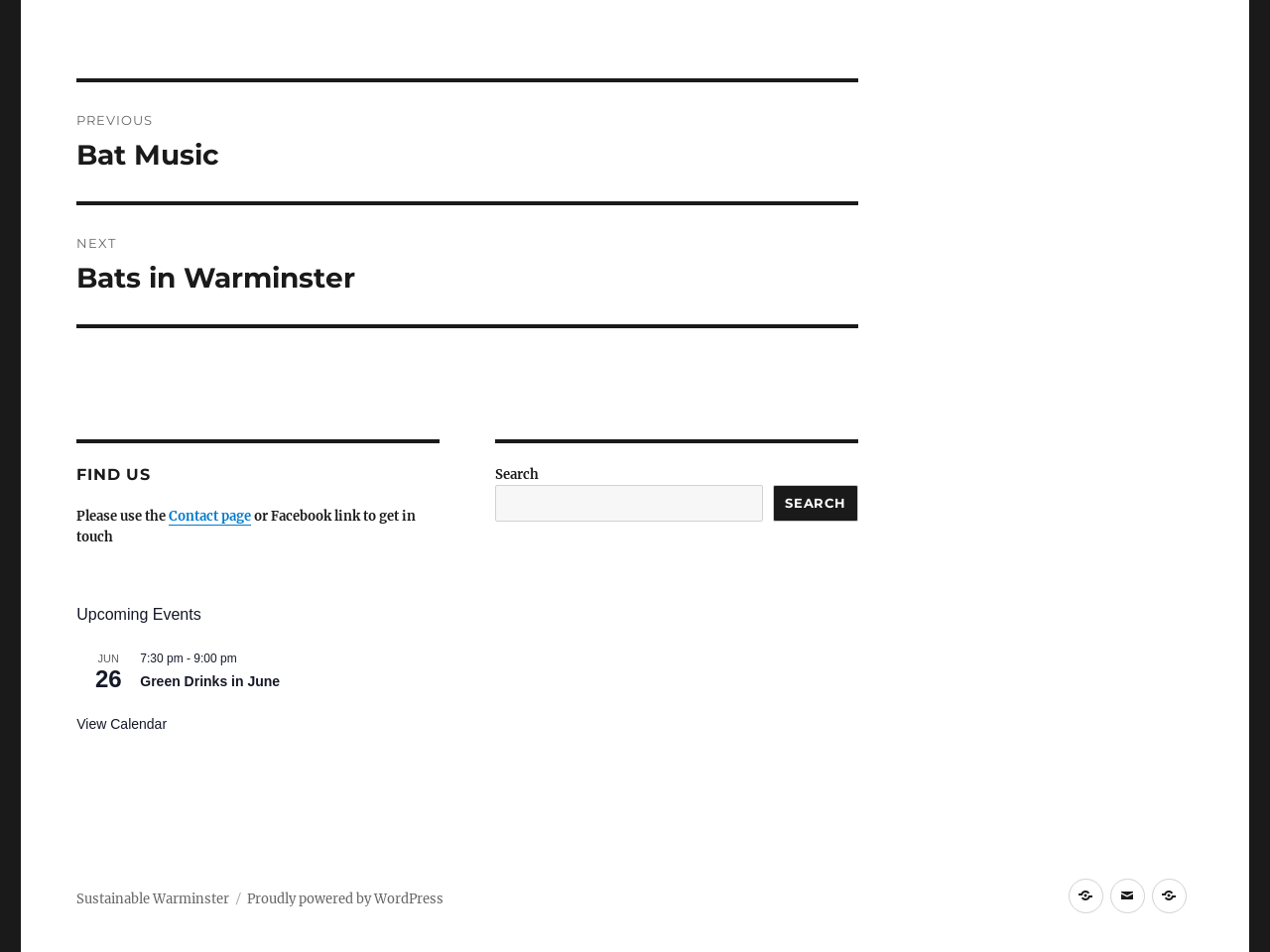Locate the UI element described by Previous Previous post: Bat Music and provide its bounding box coordinates. Use the format (top-left x, top-left y, bottom-right x, bottom-right y) with all values as floating point numbers between 0 and 1.

[0.06, 0.086, 0.676, 0.211]